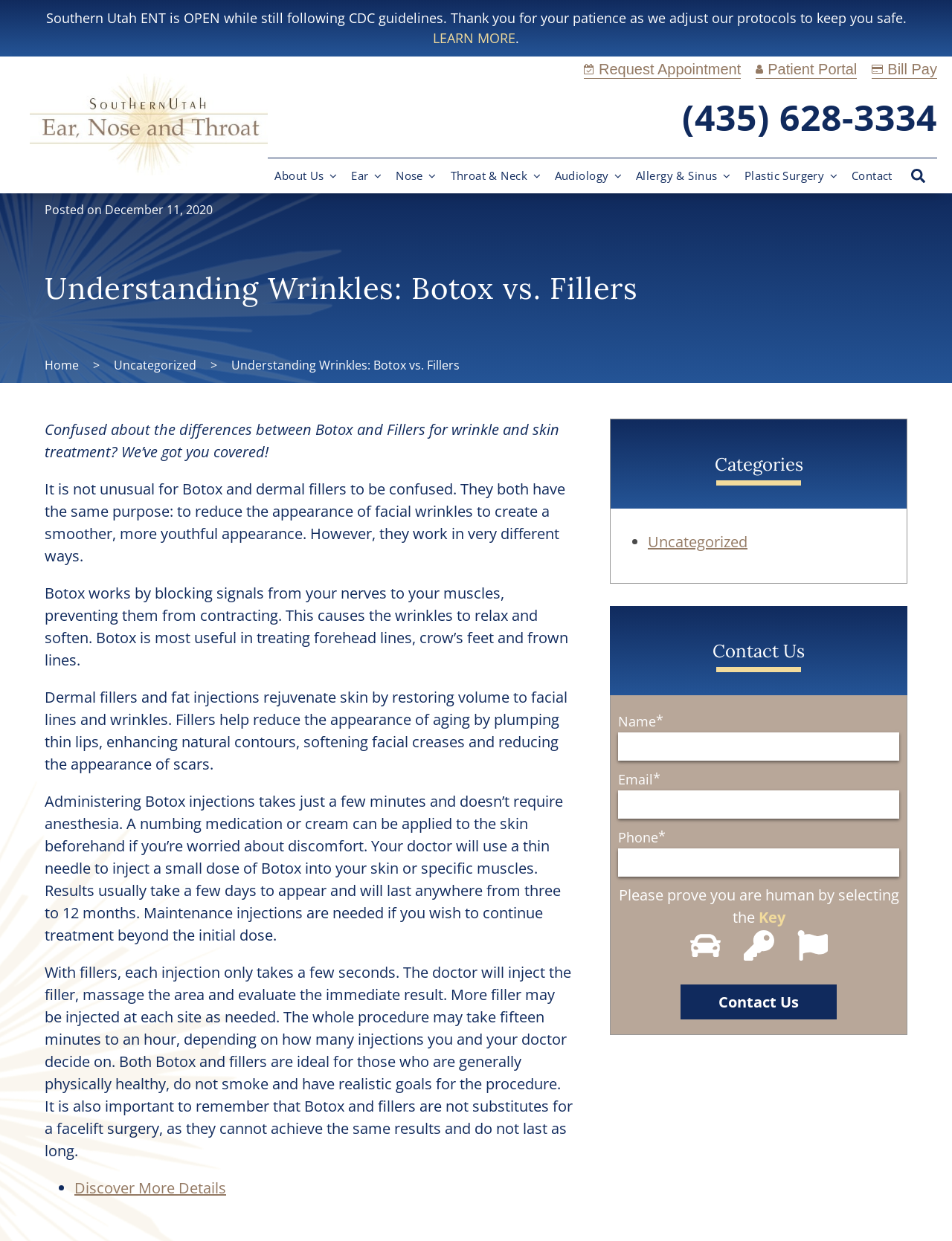Please identify the bounding box coordinates of the clickable region that I should interact with to perform the following instruction: "Discover more details about Botox and Fillers". The coordinates should be expressed as four float numbers between 0 and 1, i.e., [left, top, right, bottom].

[0.078, 0.949, 0.238, 0.965]